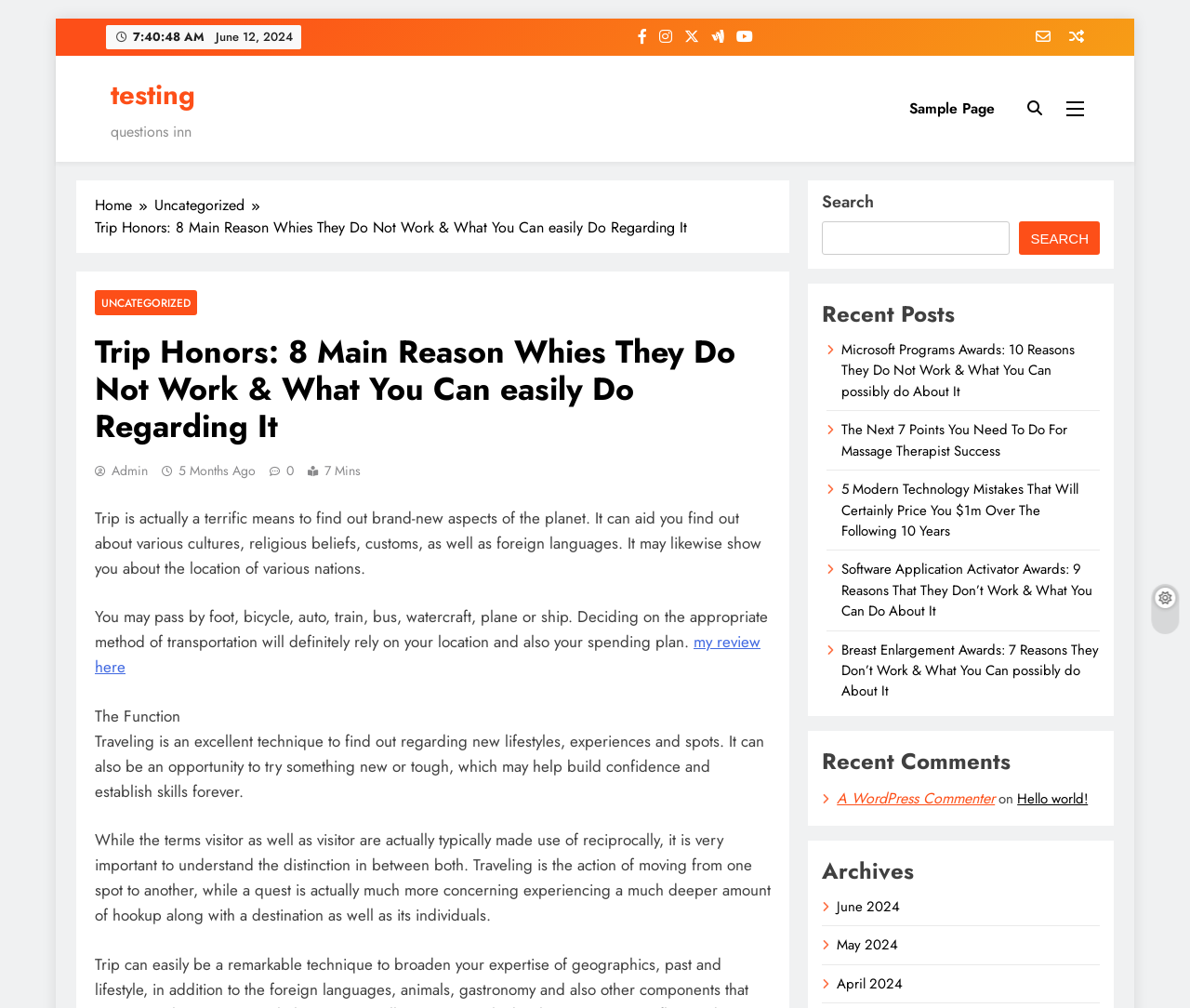Generate the main heading text from the webpage.

Trip Honors: 8 Main Reason Whies They Do Not Work & What You Can easily Do Regarding It